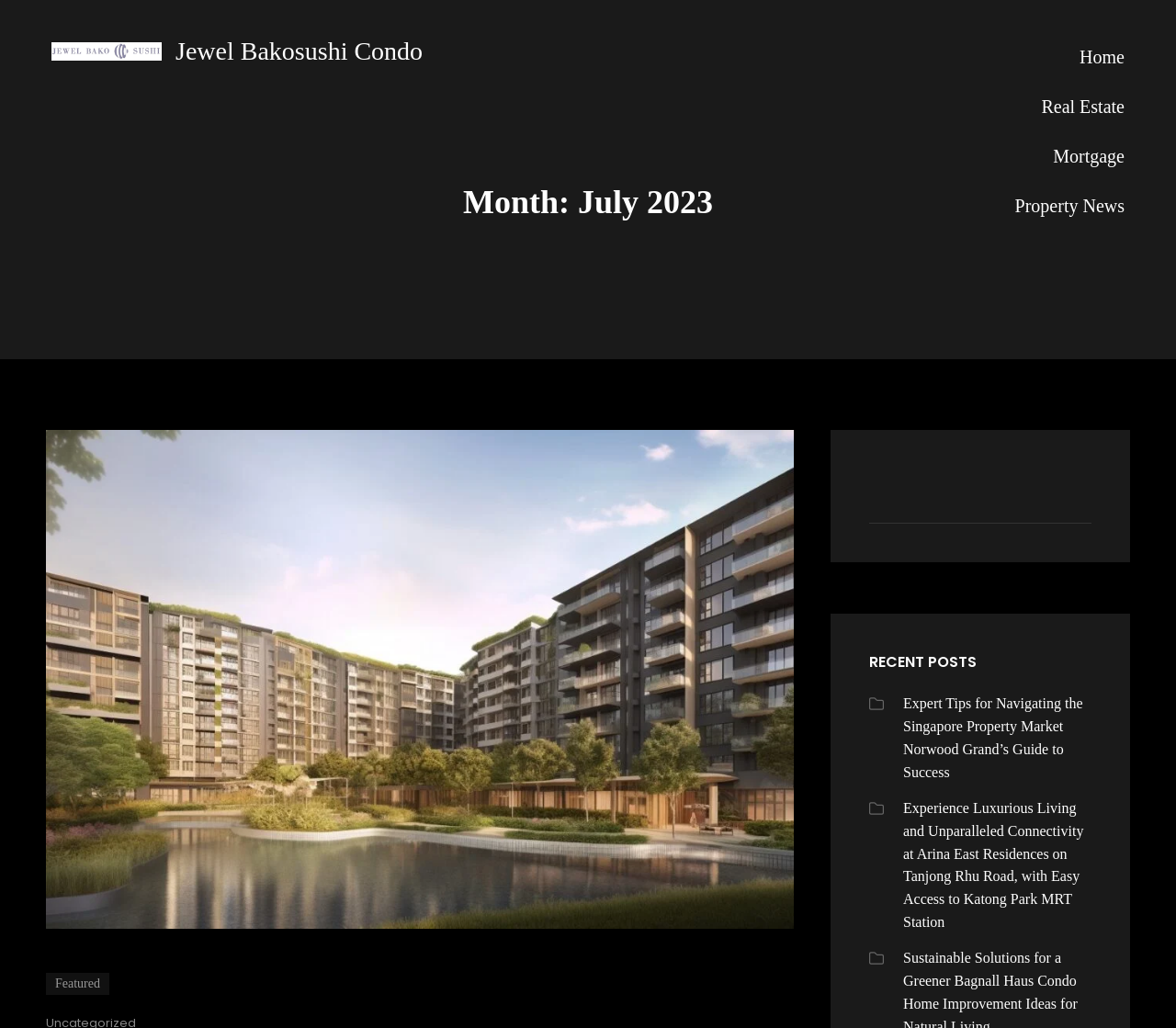What is the month displayed on the page?
Respond with a short answer, either a single word or a phrase, based on the image.

July 2023